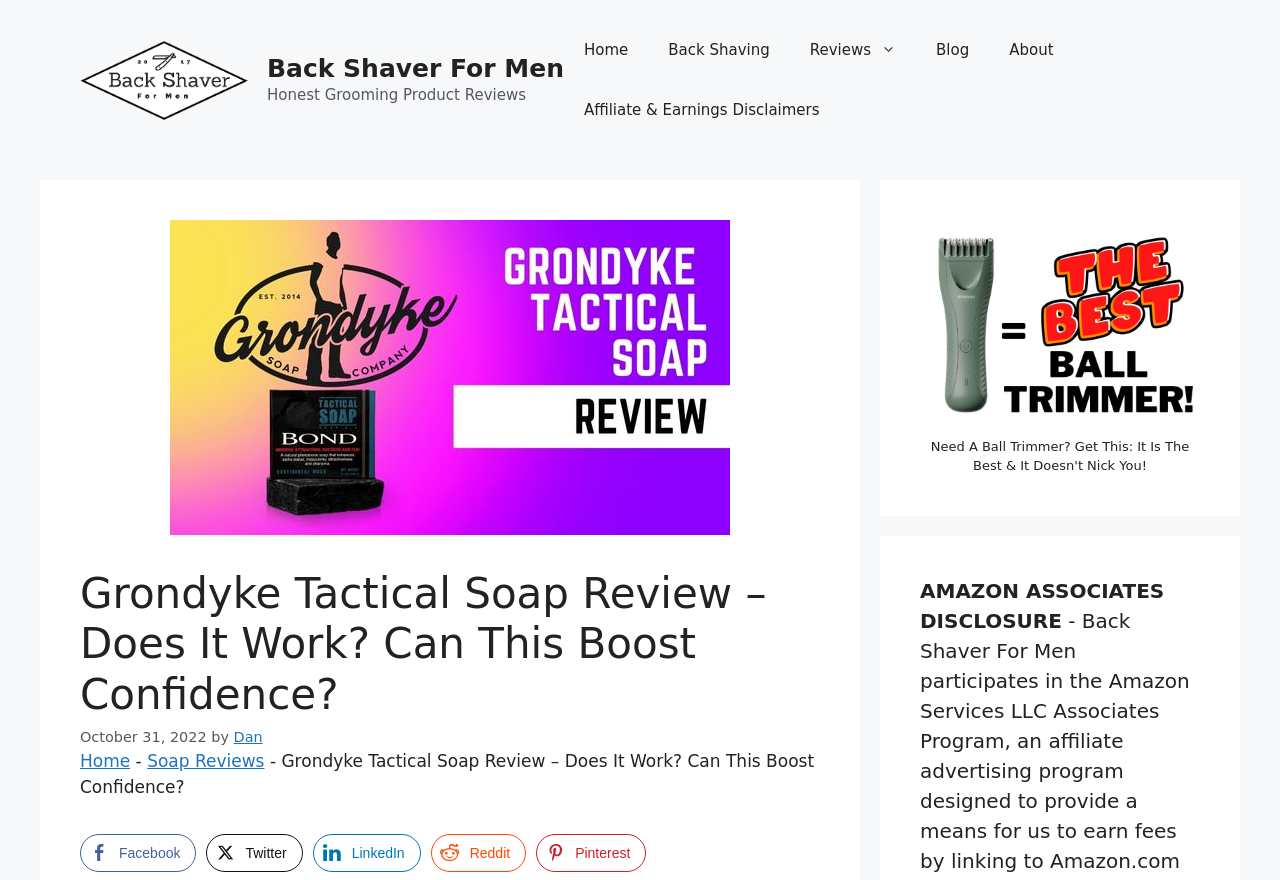Given the webpage screenshot and the description, determine the bounding box coordinates (top-left x, top-left y, bottom-right x, bottom-right y) that define the location of the UI element matching this description: parent_node: Search name="s"

None